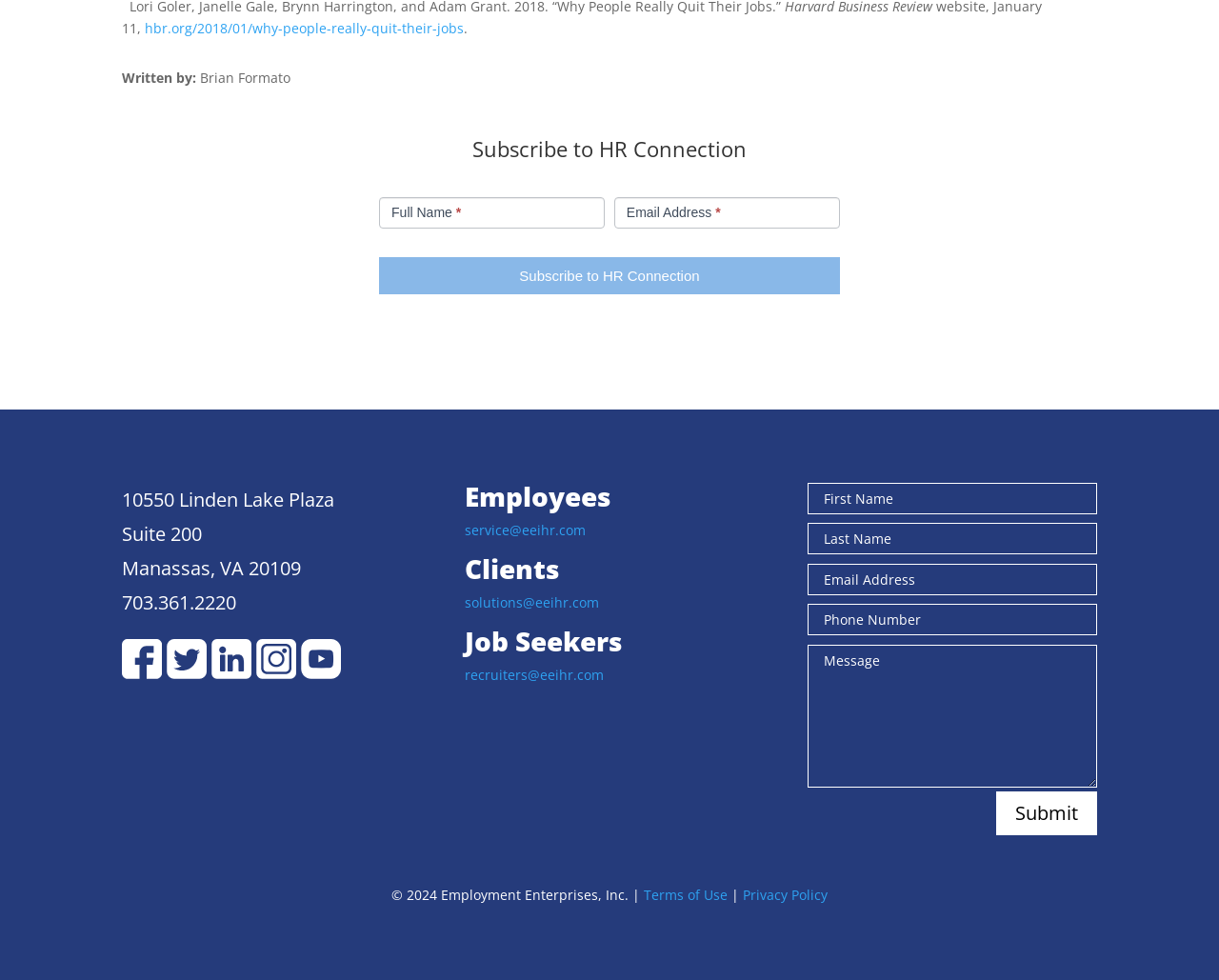What is the purpose of the 'HR Connection Subscribe' section?
Give a detailed response to the question by analyzing the screenshot.

The 'HR Connection Subscribe' section contains input fields for 'Full Name' and 'Email Address', and a 'Subscribe to HR Connection' button, indicating that its purpose is to allow users to subscribe to HR Connection.